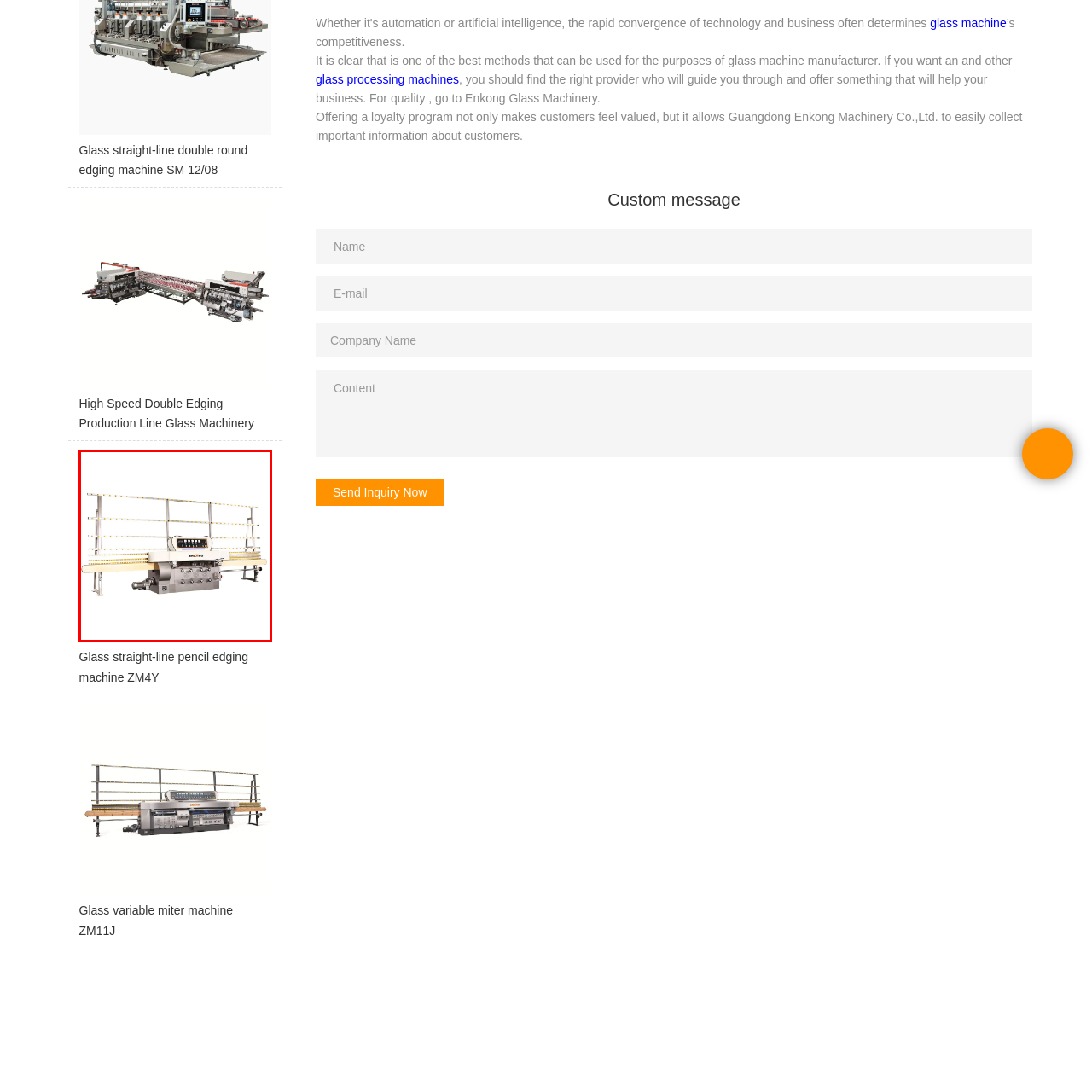Detail the contents of the image within the red outline in an elaborate manner.

The image showcases the Glass Straight-Line Pencil Edging Machine ZM4Y, a specialized piece of equipment used in the glass manufacturing industry. This advanced machine is designed to provide precise pencil edging, enhancing the quality and finish of glass products. It features a robust stainless steel construction, ensuring durability and effectiveness during operations. The machine is equipped with a control panel that displays various settings and operational parameters, allowing for easy adjustments and monitoring. The linear design allows for efficient processing of glass sheets, making it an essential tool for manufacturers aiming to achieve high standards in glass edging.